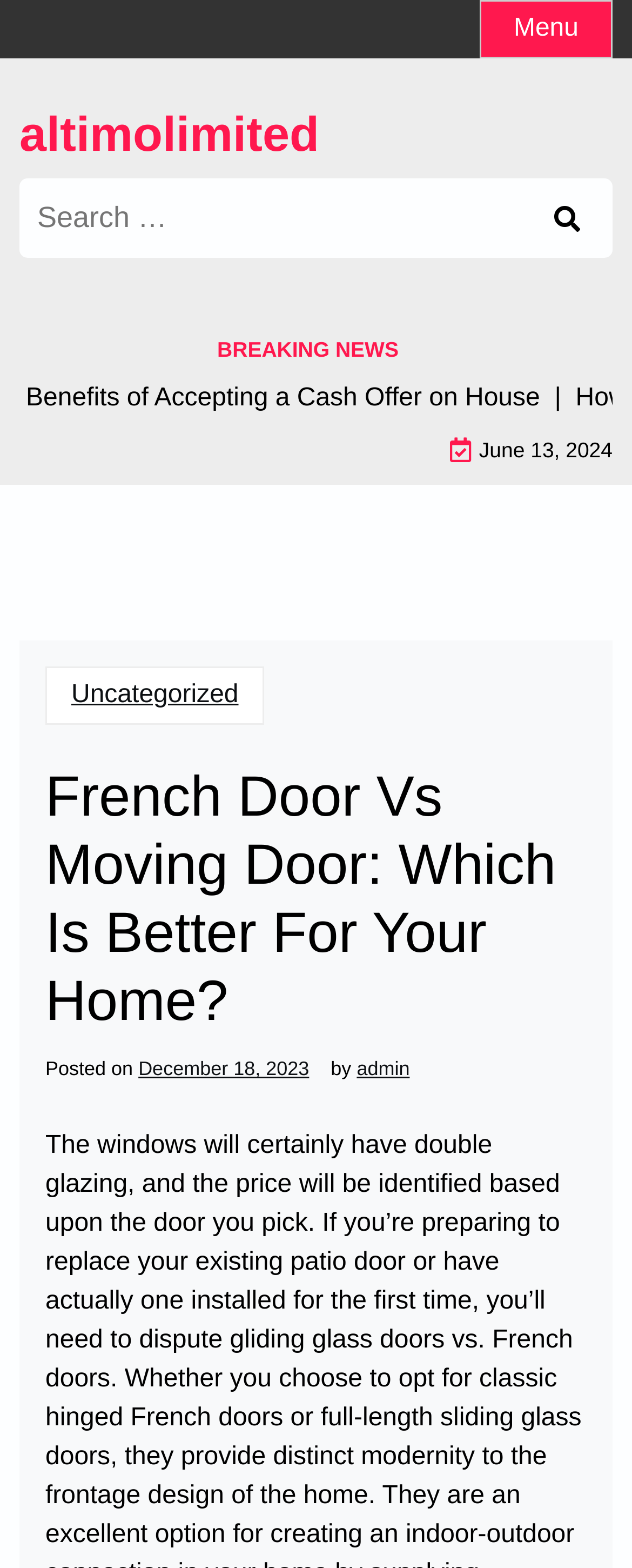Determine the bounding box coordinates in the format (top-left x, top-left y, bottom-right x, bottom-right y). Ensure all values are floating point numbers between 0 and 1. Identify the bounding box of the UI element described by: Uncategorized

[0.072, 0.425, 0.418, 0.462]